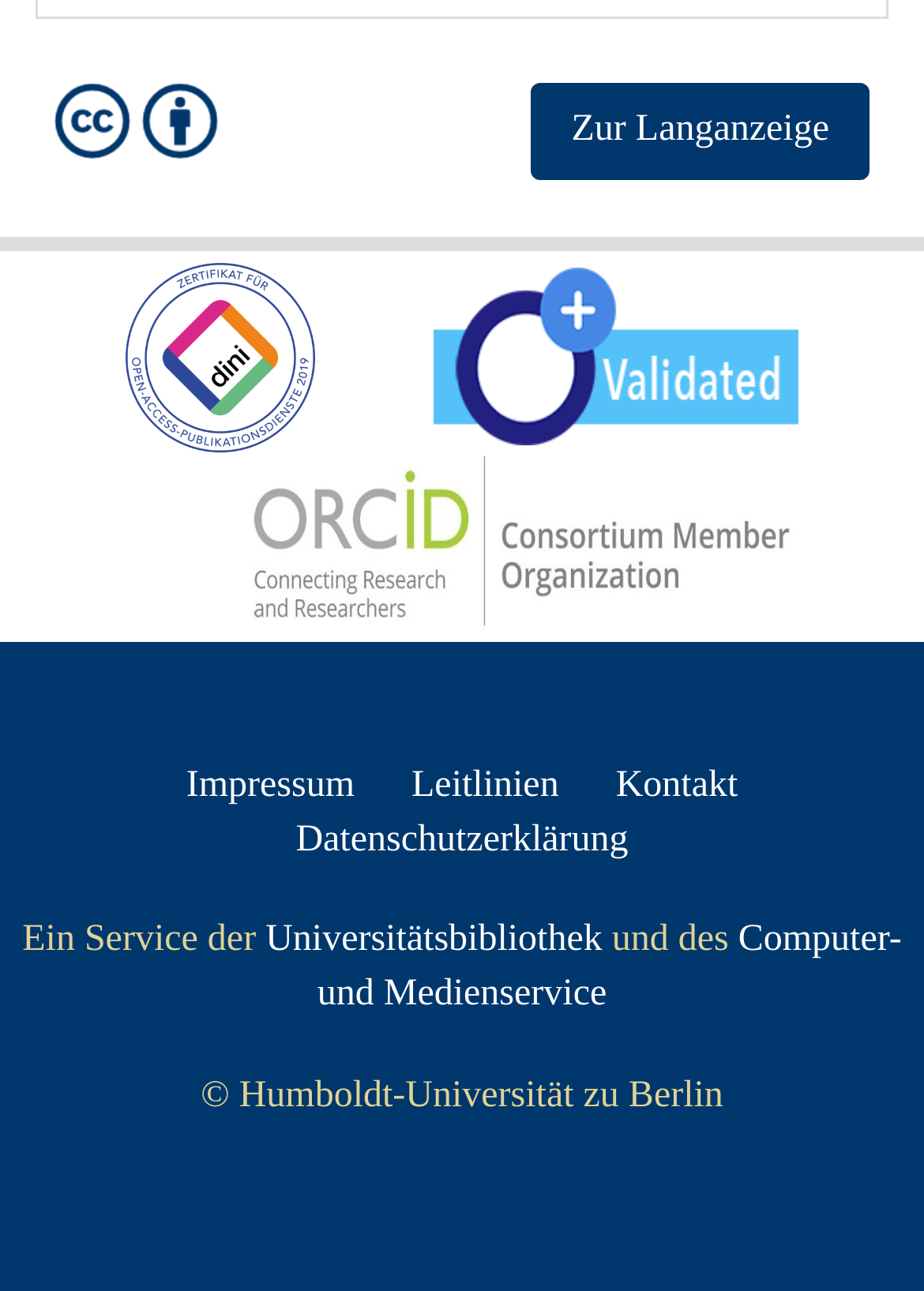Please identify the bounding box coordinates of the region to click in order to complete the task: "Go to Leitlinien". The coordinates must be four float numbers between 0 and 1, specified as [left, top, right, bottom].

[0.445, 0.592, 0.605, 0.623]